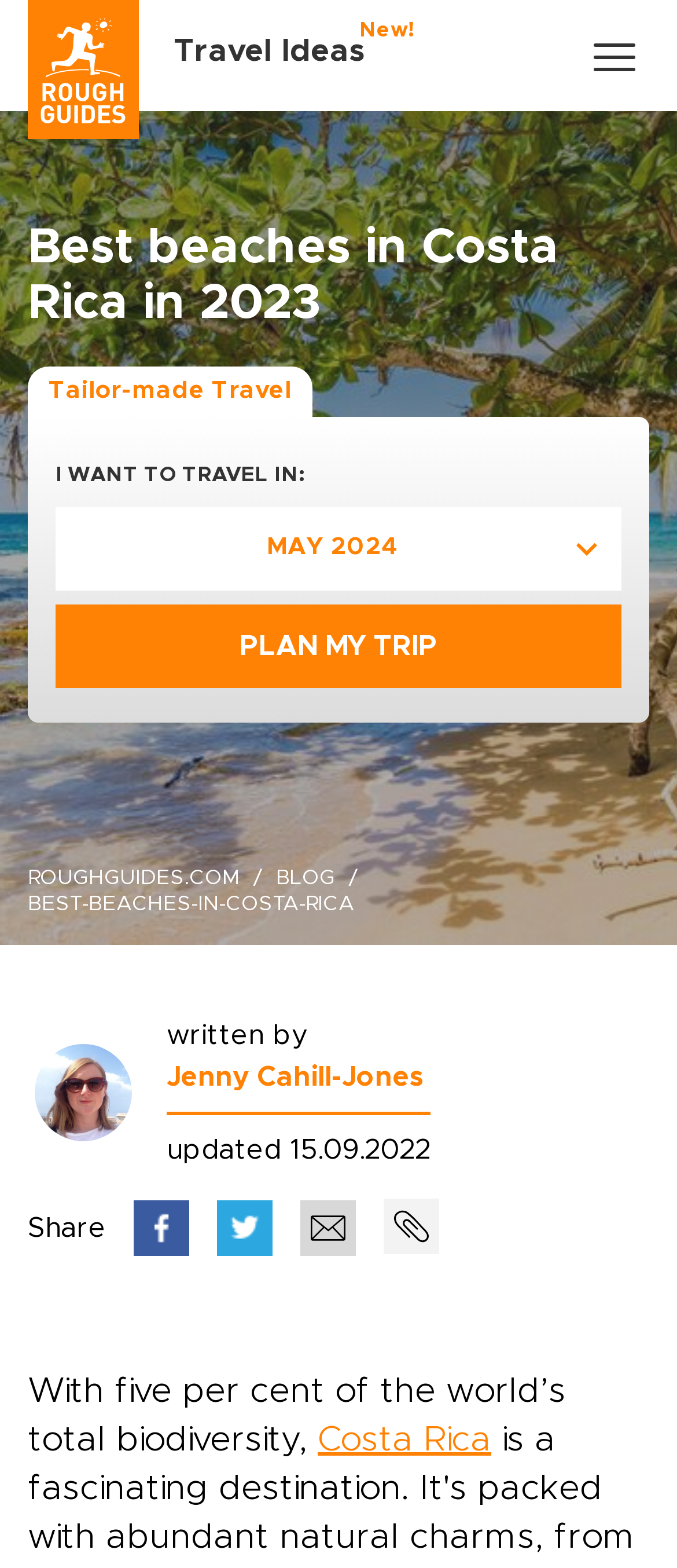Determine the bounding box coordinates of the element's region needed to click to follow the instruction: "Click on 'Jenny Cahill-Jones'". Provide these coordinates as four float numbers between 0 and 1, formatted as [left, top, right, bottom].

[0.041, 0.661, 0.205, 0.732]